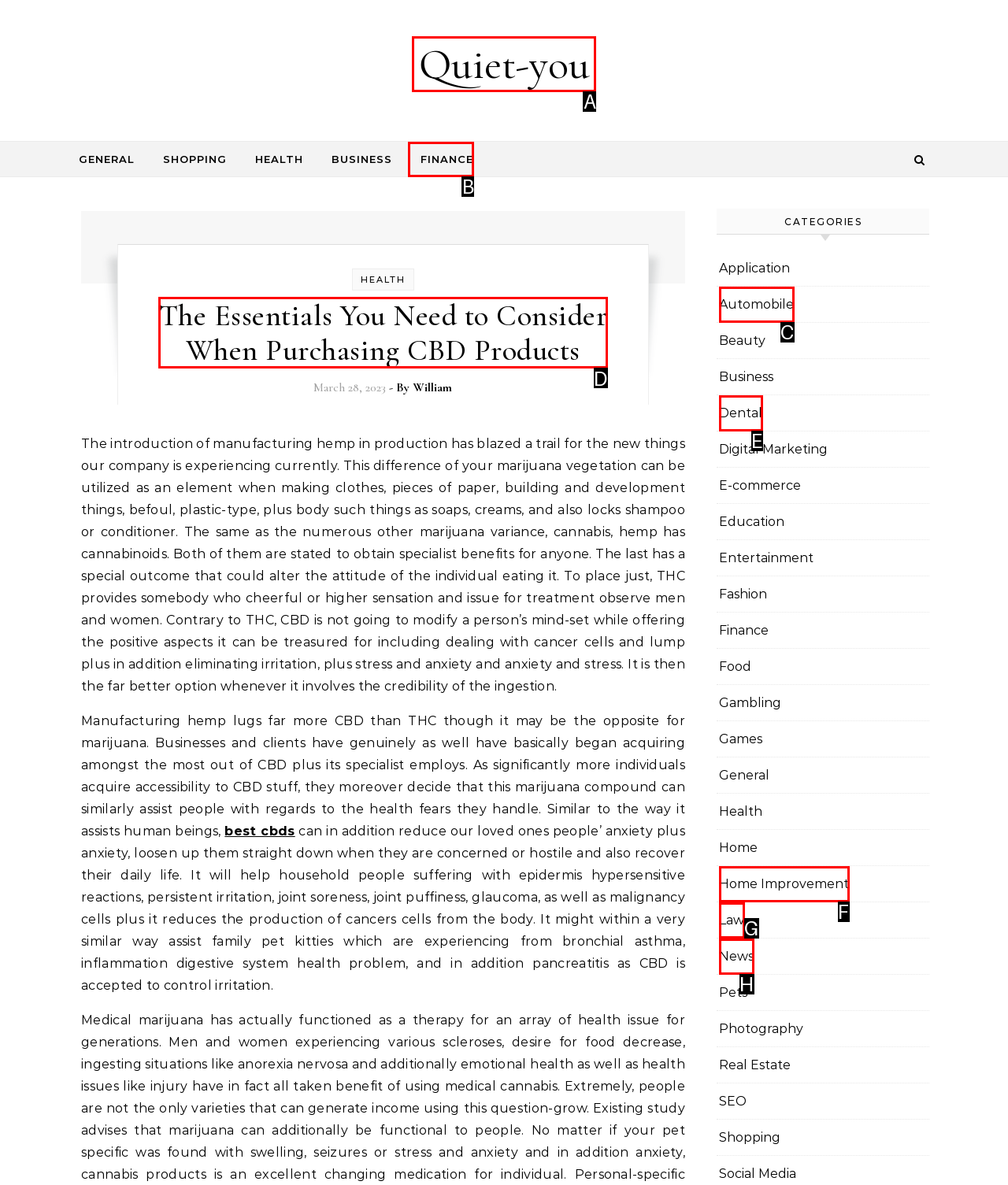Specify which HTML element I should click to complete this instruction: Browse the 'FINANCE' category Answer with the letter of the relevant option.

B